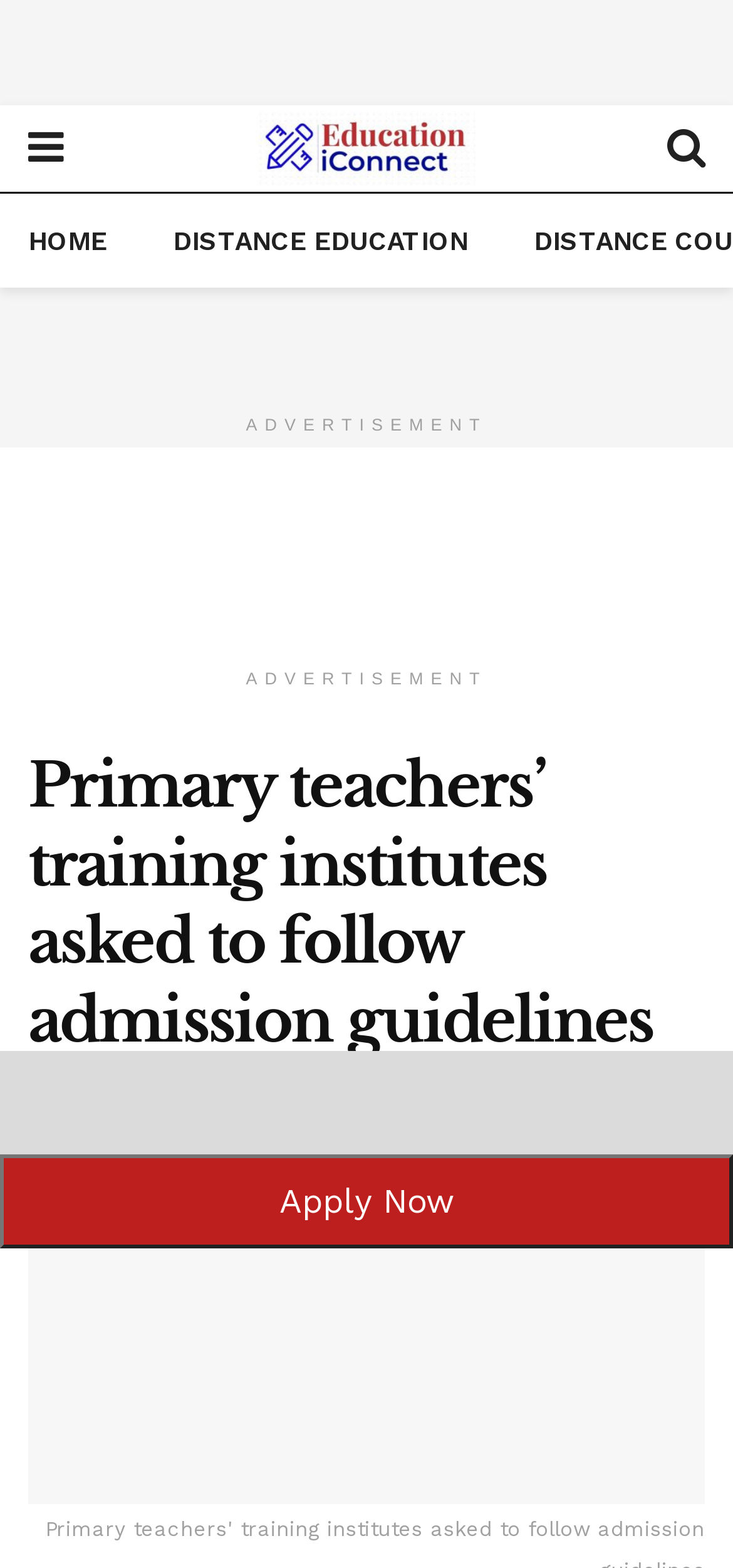Please determine the bounding box coordinates for the UI element described here. Use the format (top-left x, top-left y, bottom-right x, bottom-right y) with values bounded between 0 and 1: Home

[0.038, 0.144, 0.146, 0.164]